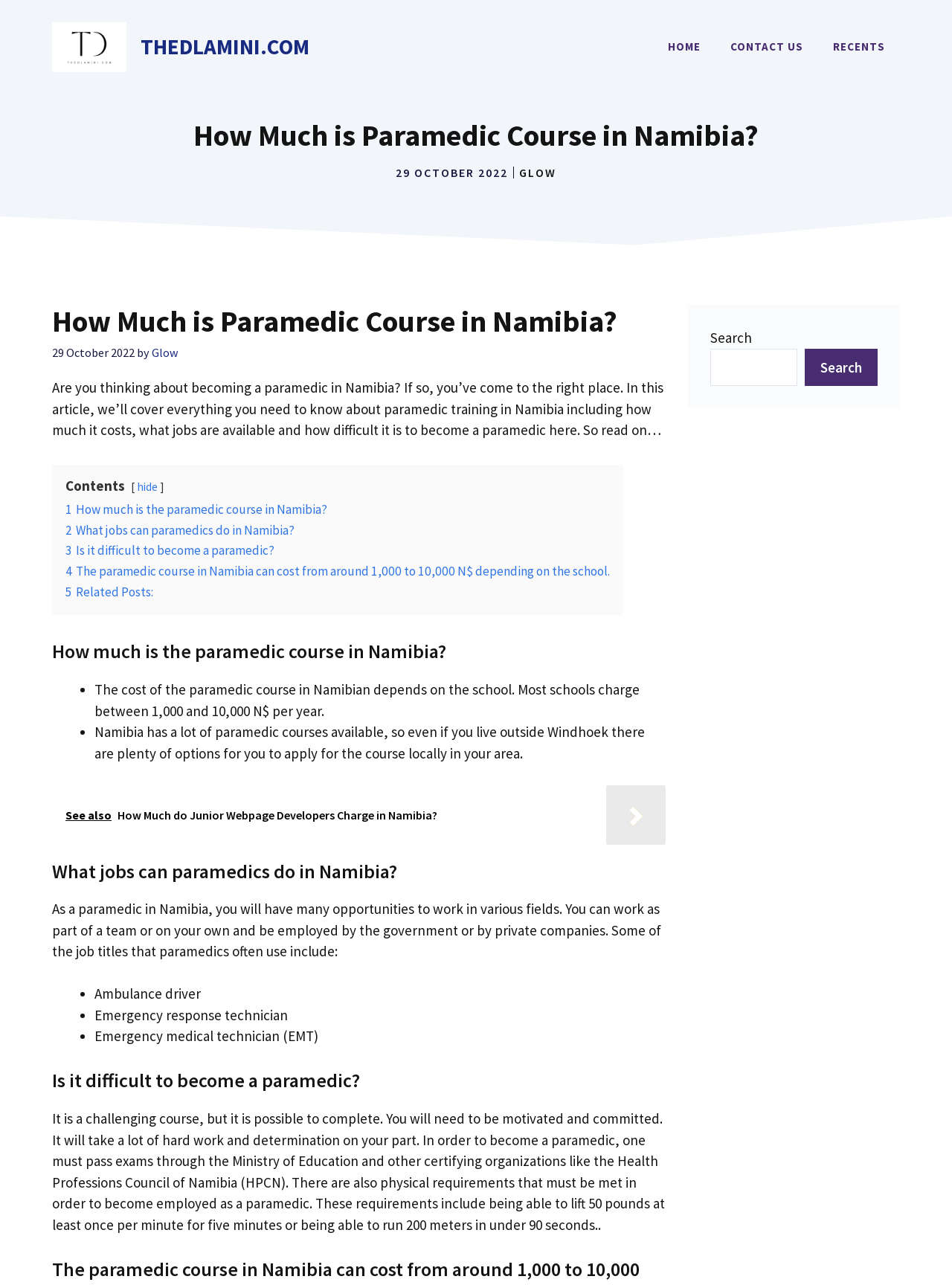Respond concisely with one word or phrase to the following query:
How difficult is it to become a paramedic in Namibia?

Challenging